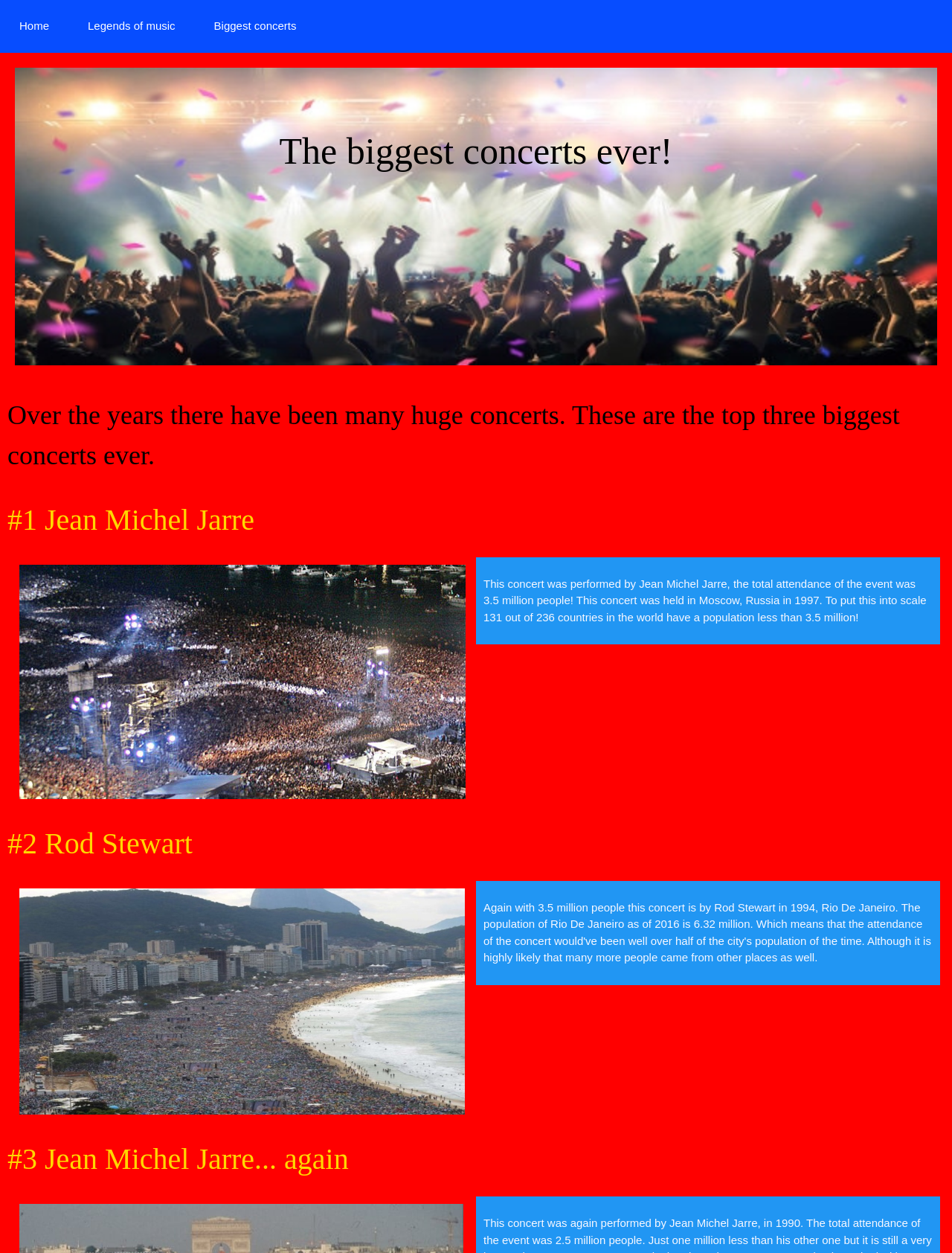Respond with a single word or phrase to the following question:
What is the topic of the biggest concert?

Jean Michel Jarre